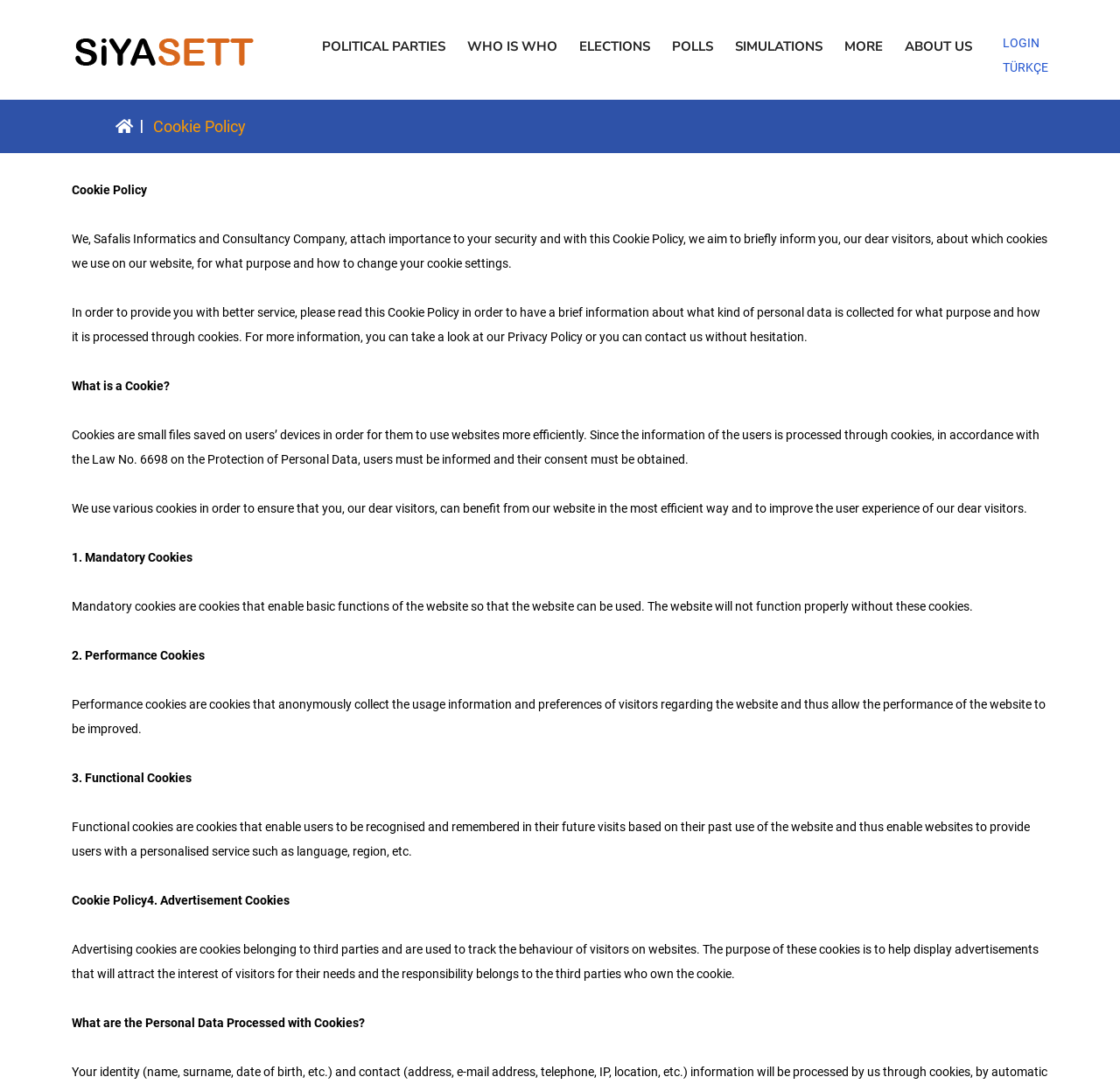Locate the coordinates of the bounding box for the clickable region that fulfills this instruction: "Click on the LOGIN button".

[0.895, 0.033, 0.928, 0.046]